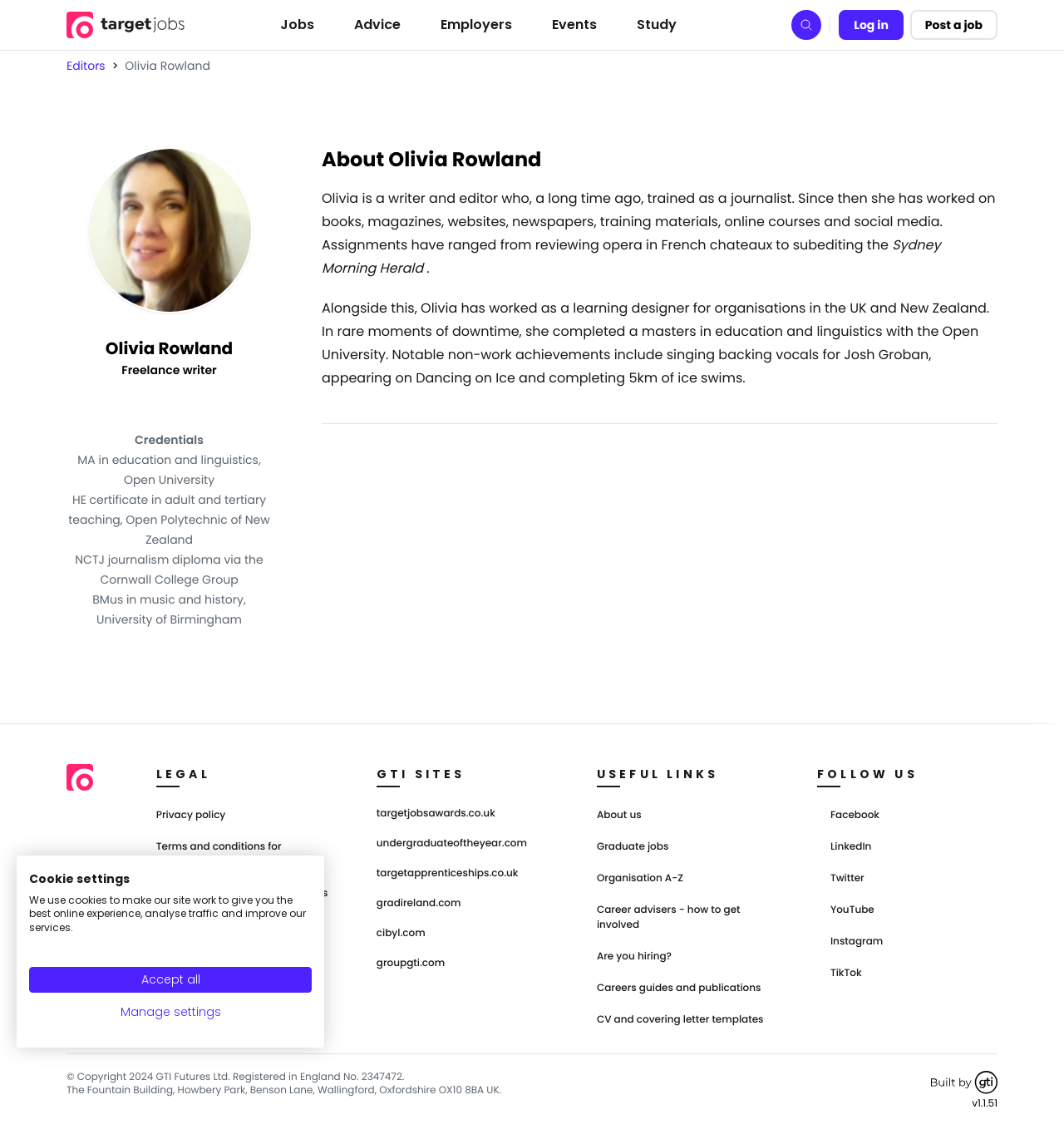What is the name of the company that registered in England?
Answer the question in as much detail as possible.

I found the text 'GTI Futures Ltd. Registered in England No. 2347472.' at the bottom of the webpage, which indicates that the company registered in England is GTI Futures Ltd.